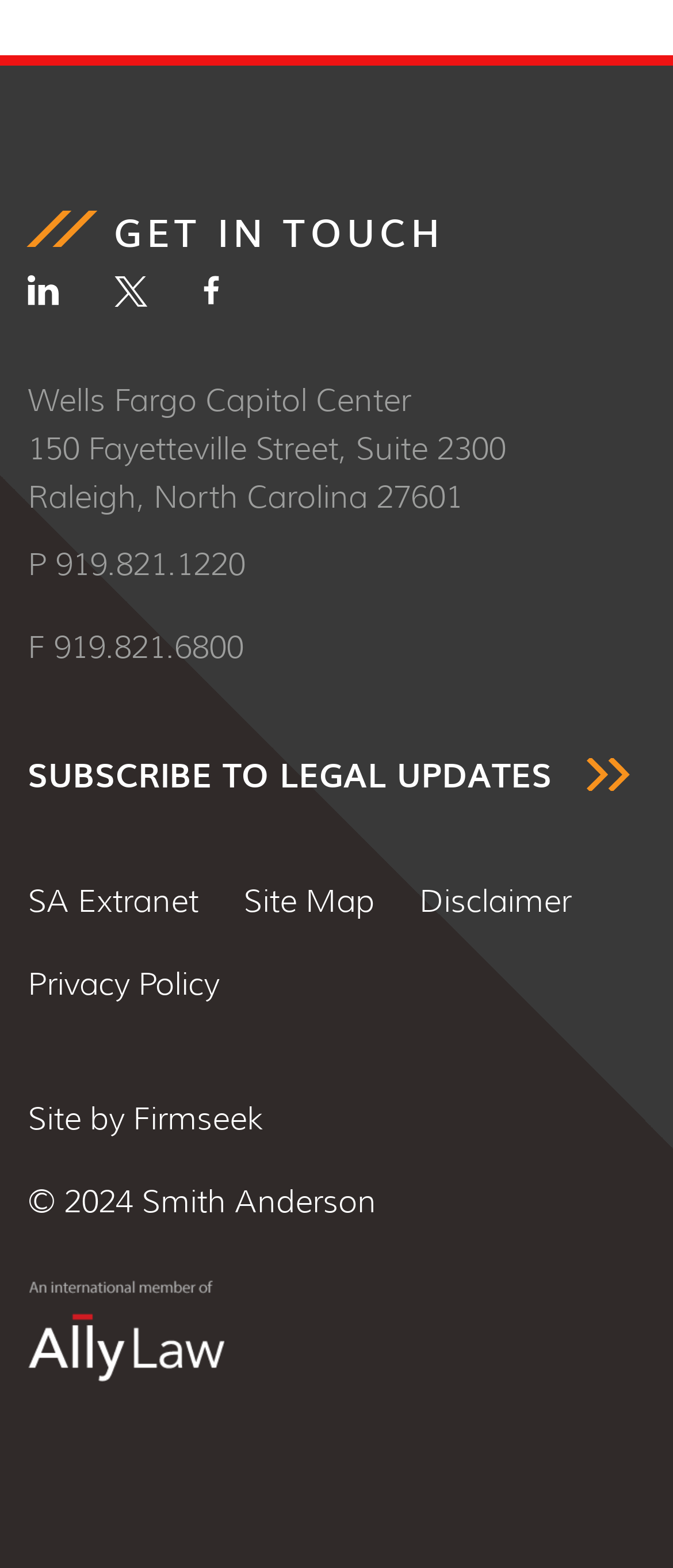What is the street address of the law firm?
Please provide a comprehensive answer based on the details in the screenshot.

The answer can be found in the StaticText element with the text '150 Fayetteville Street, Suite 2300' located at coordinates [0.041, 0.274, 0.751, 0.299]. This text is likely to be the street address of the law firm.